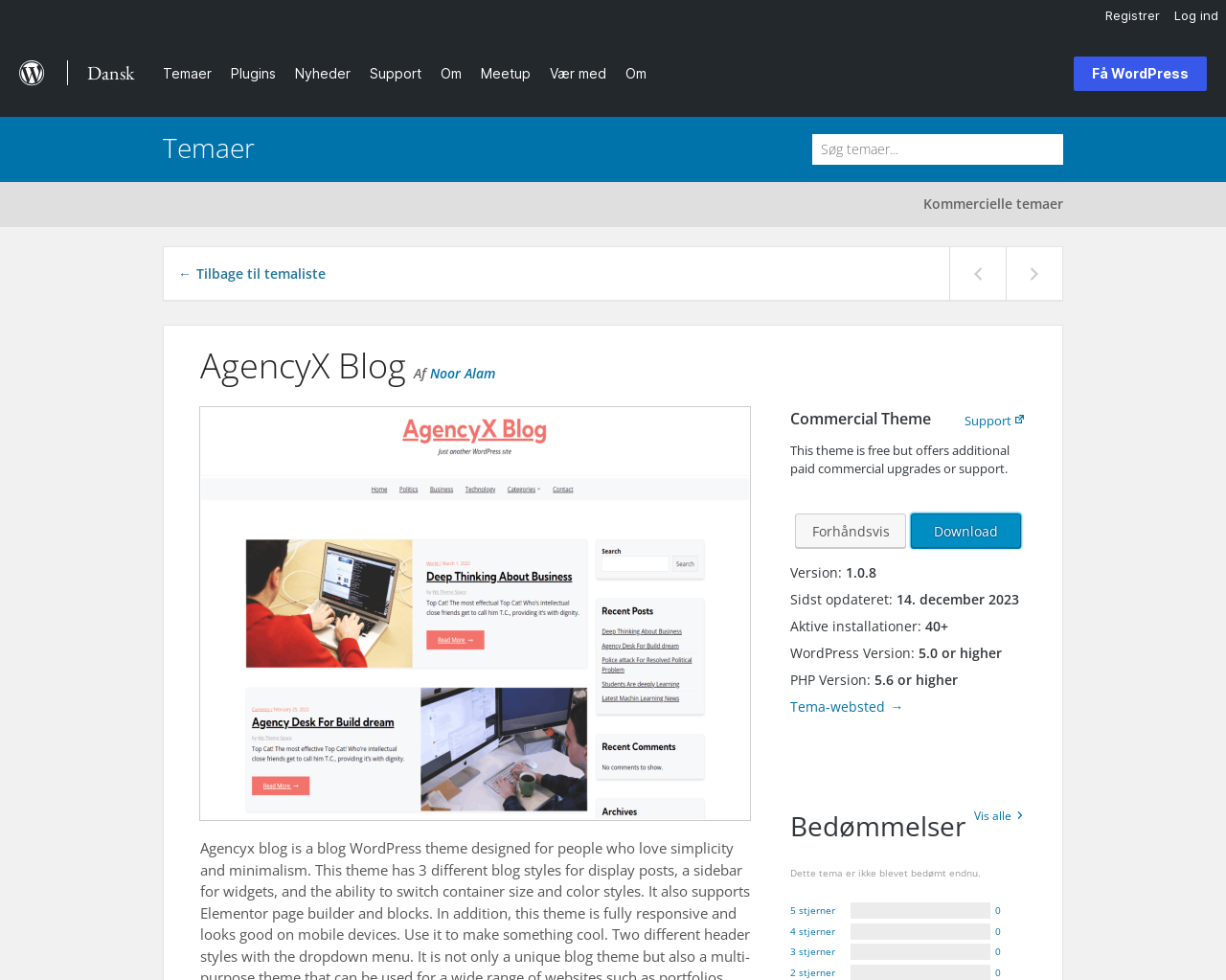Kindly provide the bounding box coordinates of the section you need to click on to fulfill the given instruction: "Search for themes".

[0.663, 0.137, 0.867, 0.168]